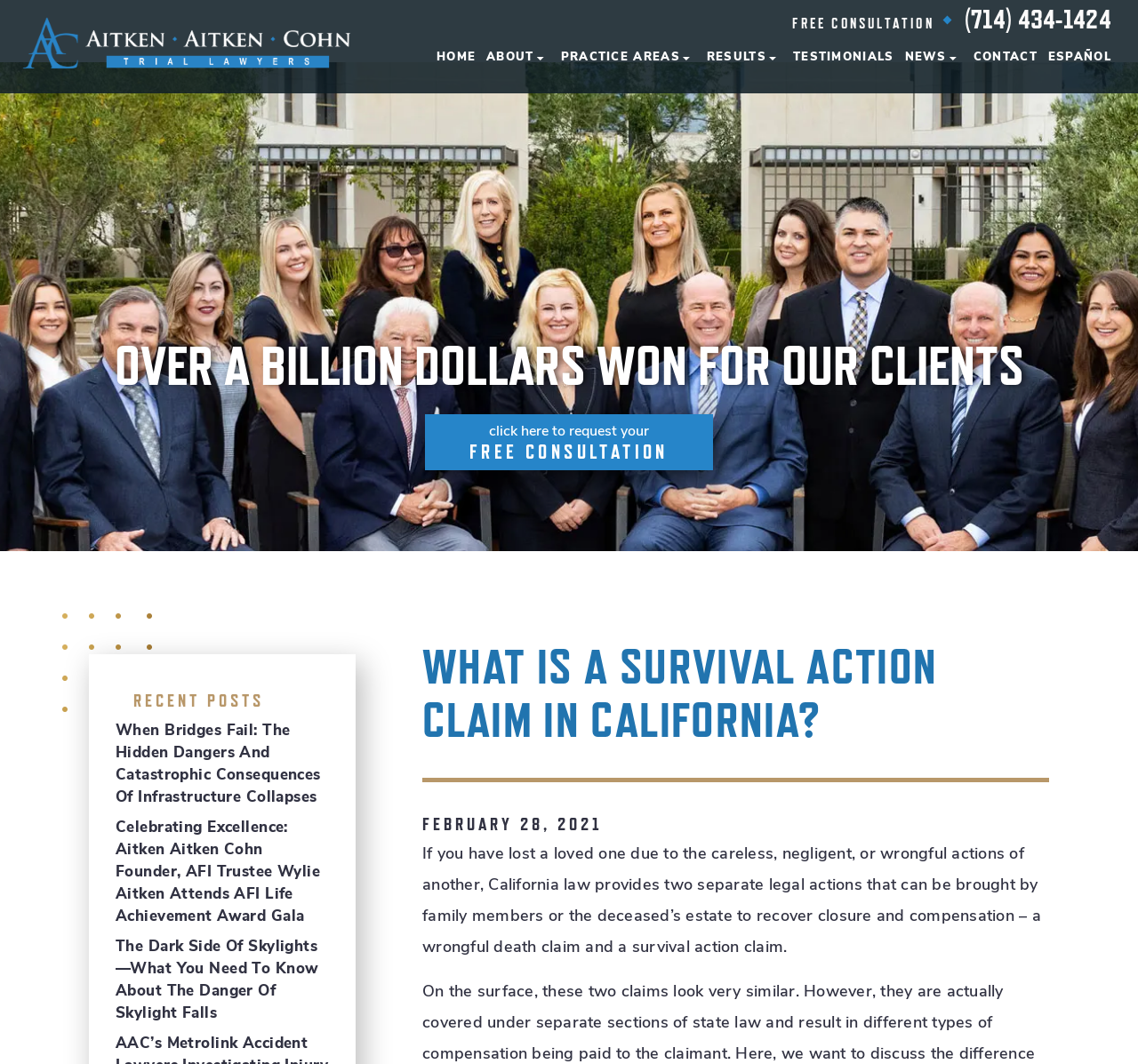Based on what you see in the screenshot, provide a thorough answer to this question: How many practice areas are listed on the webpage?

I counted the number of links under the 'PRACTICE AREAS' section, which are 'CAR ACCIDENTS', 'TRUCK ACCIDENTS', 'MOTORCYCLE ACCIDENTS', 'PREMISES LIABILITY', 'BRAIN INJURY', 'MEDICAL MALPRACTICE', 'WRONGFUL DEATH', and 'INSURANCE BAD FAITH'. There are 8 links in total.